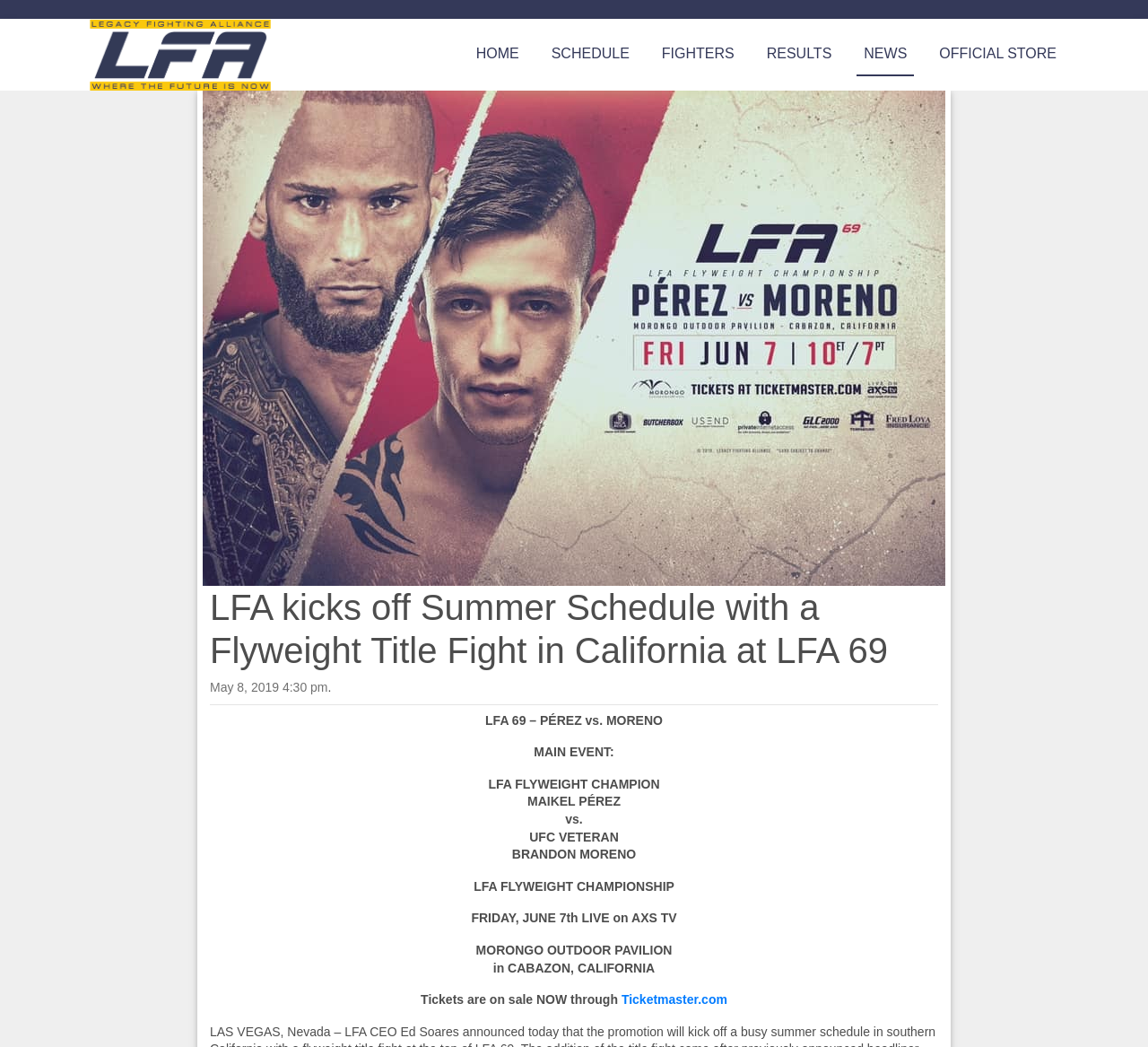Analyze the image and give a detailed response to the question:
Who is the current LFA Flyweight Champion?

The current LFA Flyweight Champion is Maikel Pérez, as indicated by the text 'LFA FLYWEIGHT CHAMPION' and 'MAIKEL PÉREZ'.